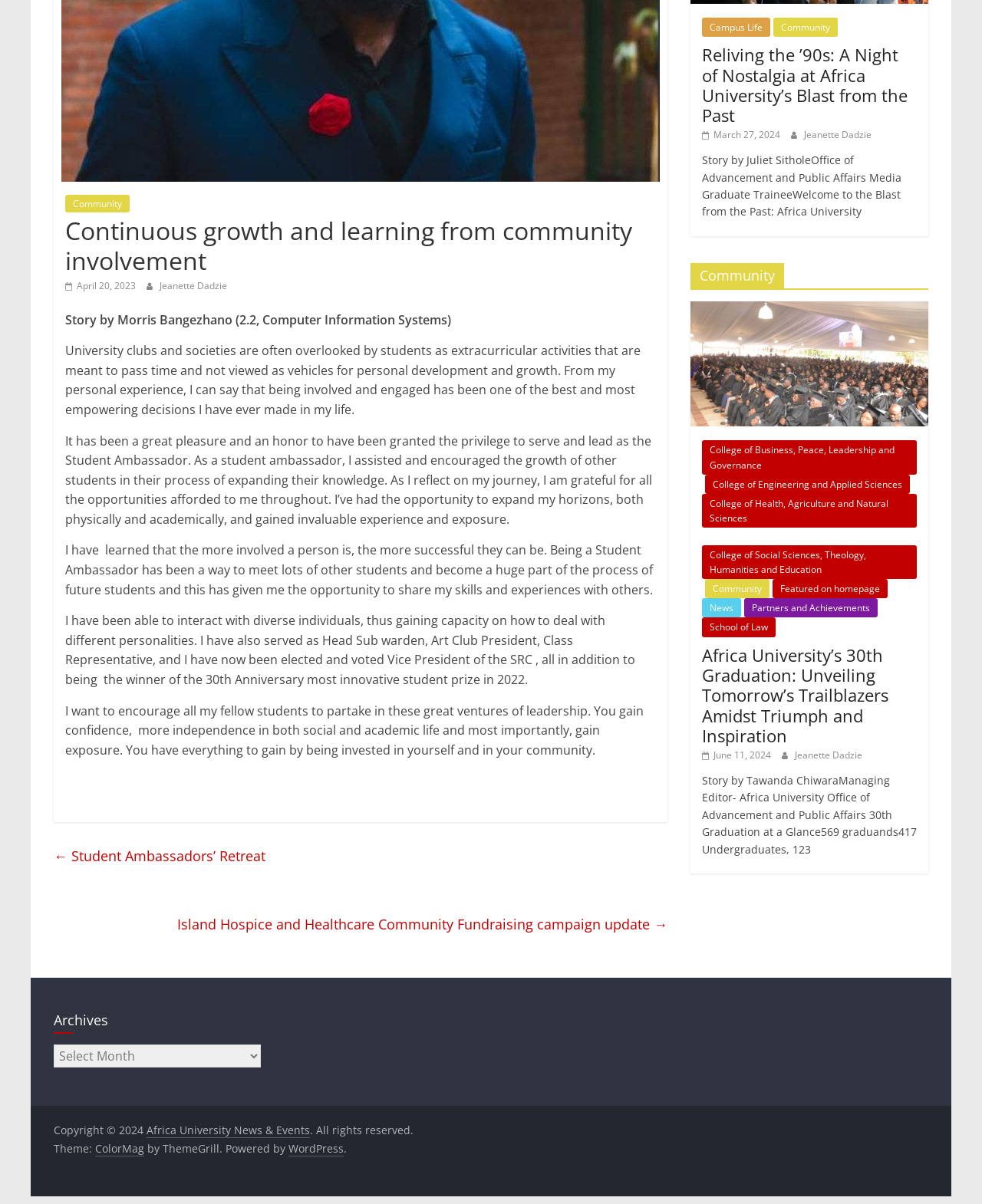Locate the UI element described by Jeanette Dadzie and provide its bounding box coordinates. Use the format (top-left x, top-left y, bottom-right x, bottom-right y) with all values as floating point numbers between 0 and 1.

[0.819, 0.106, 0.888, 0.117]